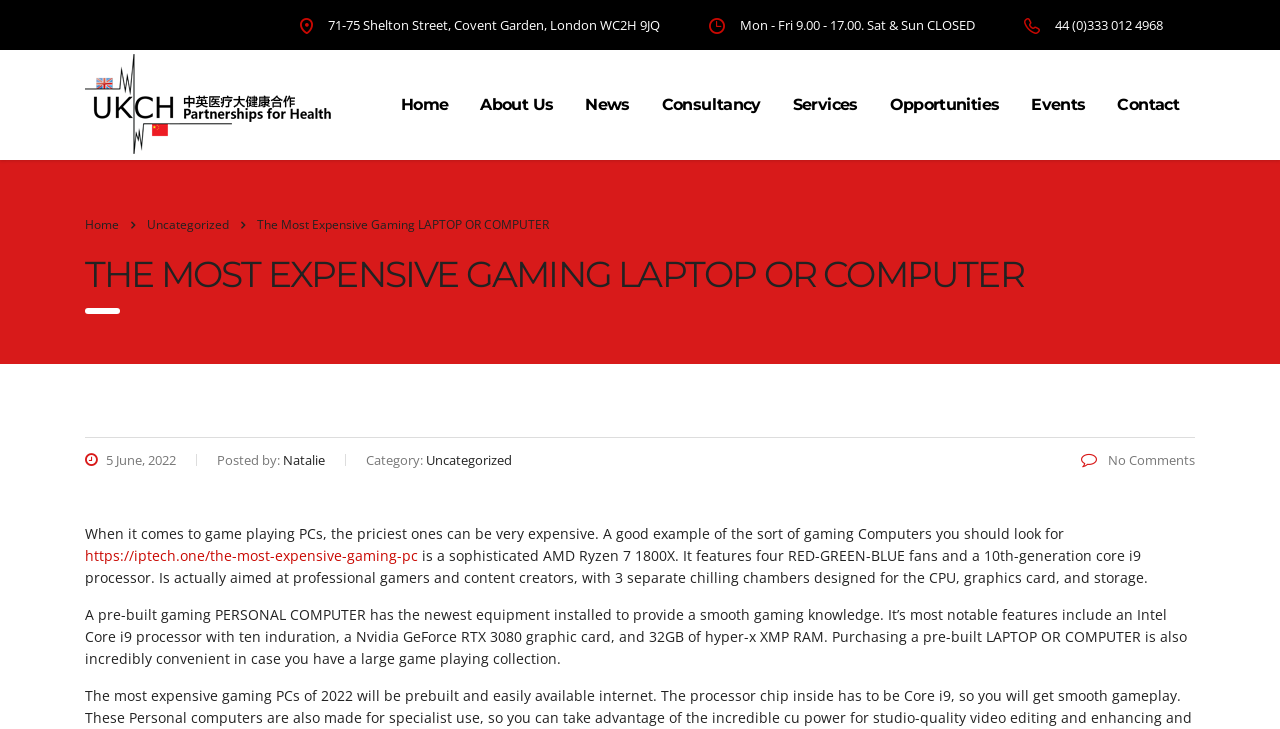Articulate a detailed summary of the webpage's content and design.

This webpage appears to be a blog post about the most expensive gaming laptop or computer. At the top of the page, there is a header section with the website's name "UKCPFH" accompanied by an image, and a navigation menu with links to "Home", "About Us", "News", "Consultancy", "Services", "Opportunities", "Events", and "Contact". Below the navigation menu, there is a section with the website's address, phone number, and business hours.

The main content of the page is a blog post titled "THE MOST EXPENSIVE GAMING LAPTOP OR COMPUTER". The post is dated June 5, 2022, and is written by Natalie. It falls under the category of "Uncategorized". The post begins with a brief introduction to expensive gaming PCs, followed by a description of a sophisticated AMD Ryzen 7 1800X gaming computer with advanced features such as four RED-GREEN-BLUE fans and a 10th-generation core i9 processor. The post also mentions the benefits of purchasing a pre-built gaming PC, including its convenience for those with a large gaming collection.

There are two links within the post, one pointing to another webpage about the most expensive gaming PC, and another with a URL "https://iptech.one/the-most-expensive-gaming-pc". At the bottom of the post, there is a comment section with no comments, indicated by a "\uf0e5 No Comments" link.